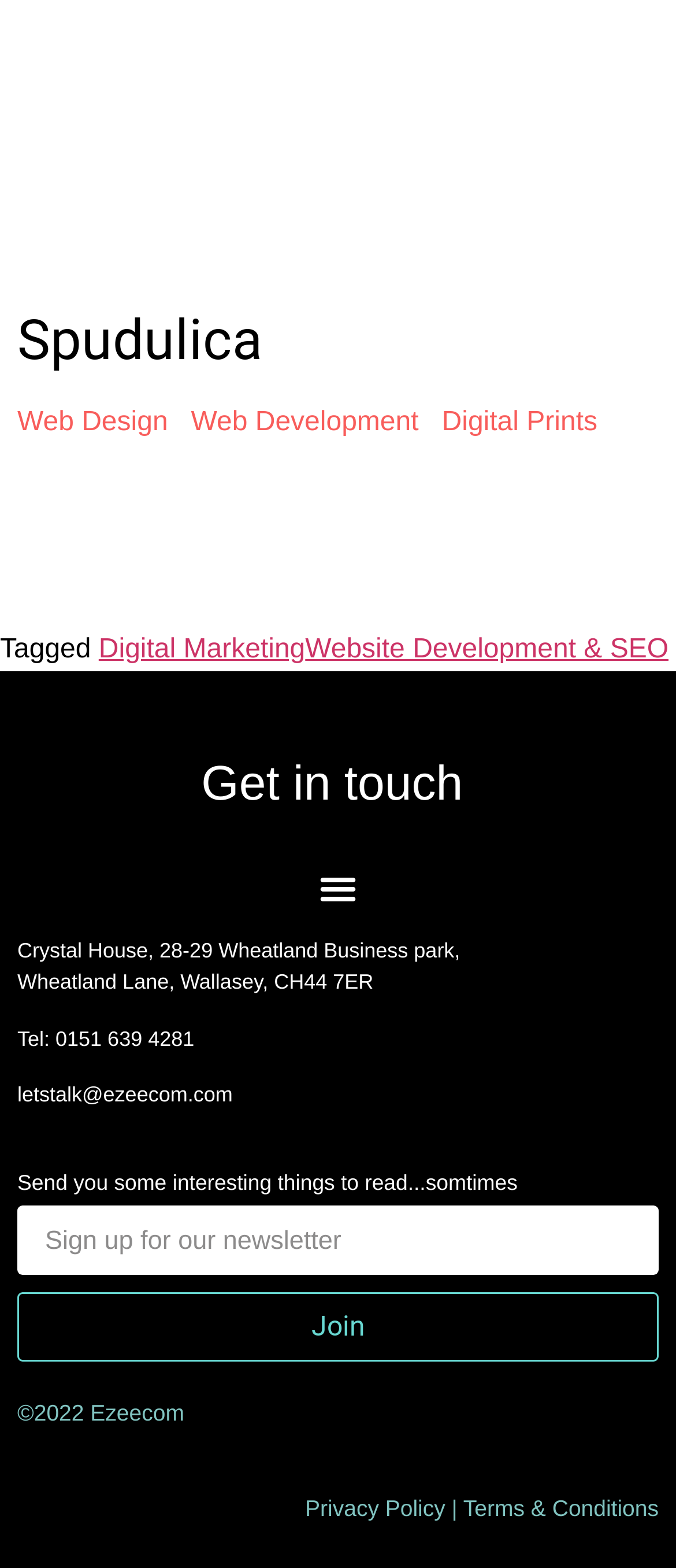Answer the following inquiry with a single word or phrase:
What is the phone number to contact the company?

0151 639 4281